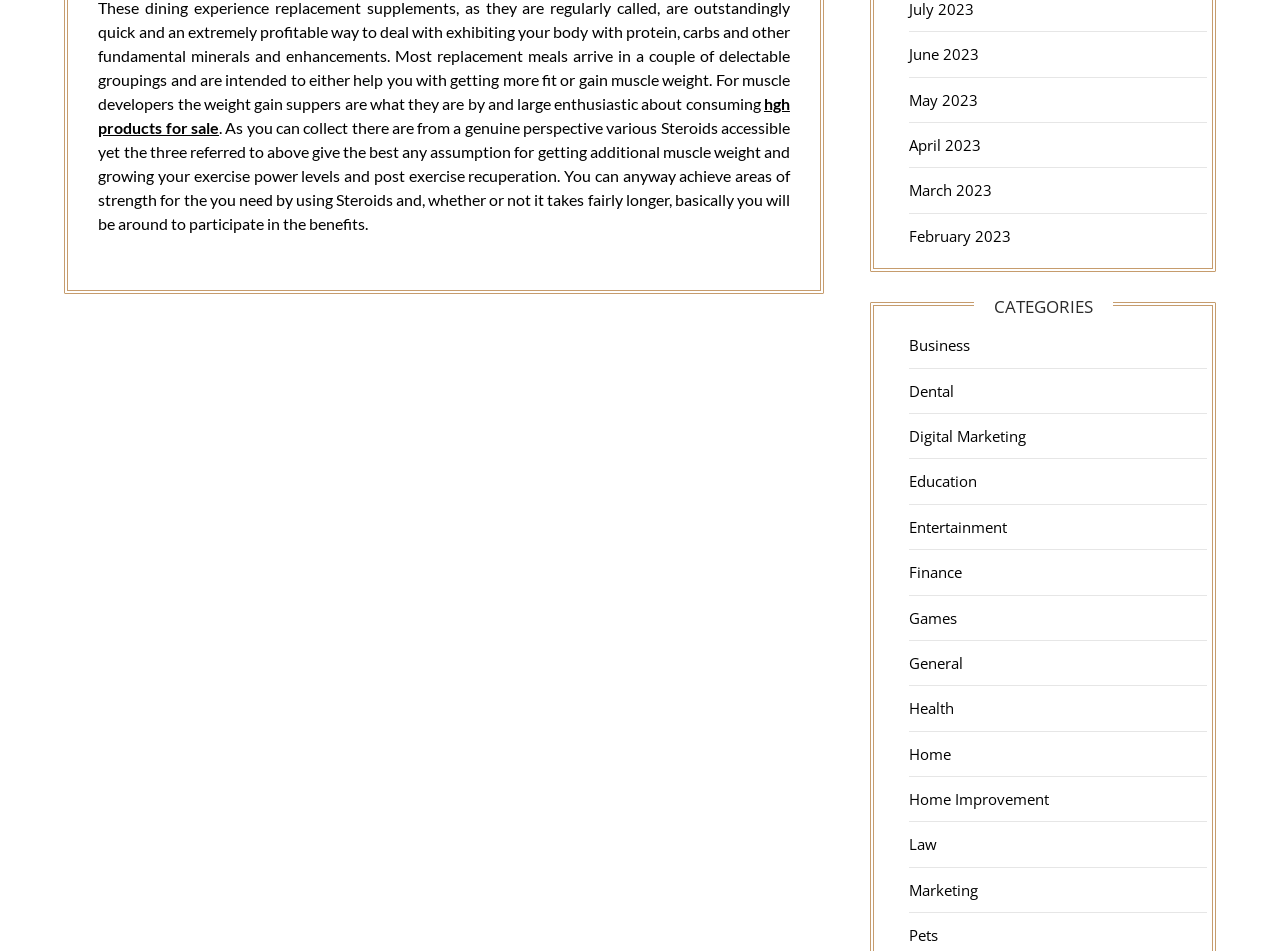Answer this question in one word or a short phrase: What is the position of the 'CATEGORIES' heading?

Bottom left